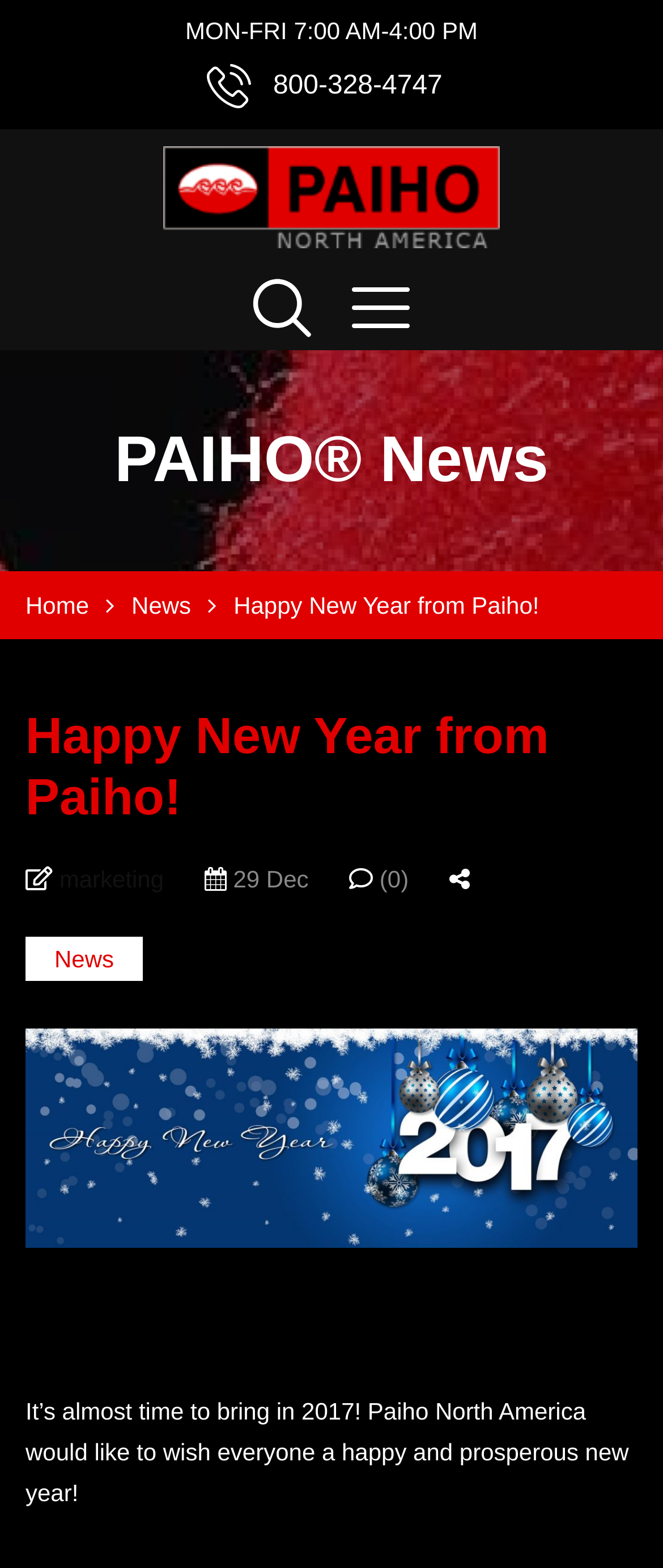Please identify the coordinates of the bounding box for the clickable region that will accomplish this instruction: "Visit the home page".

[0.038, 0.375, 0.134, 0.397]